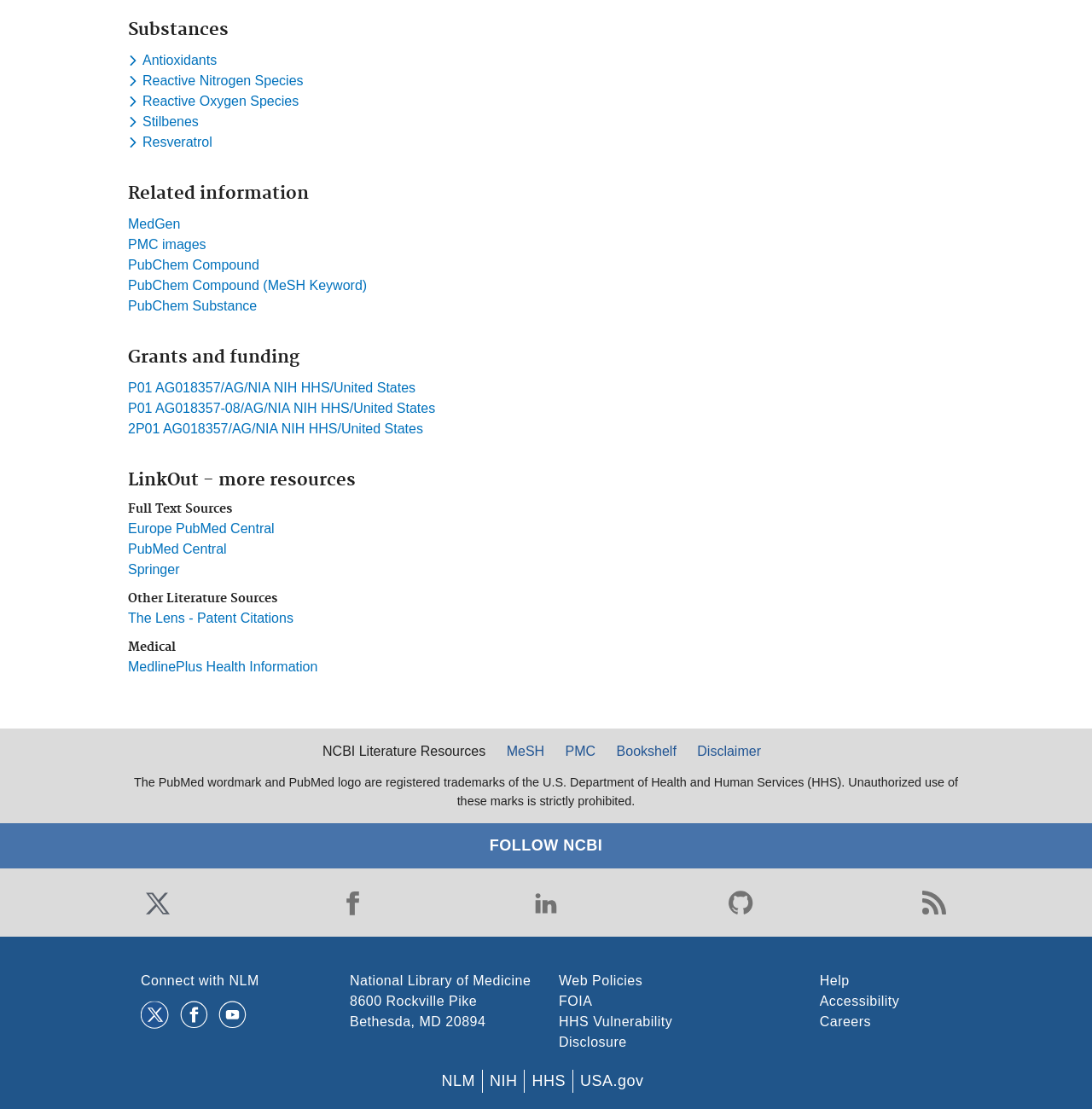Determine the bounding box of the UI component based on this description: "PubChem Substance". The bounding box coordinates should be four float values between 0 and 1, i.e., [left, top, right, bottom].

[0.117, 0.269, 0.235, 0.282]